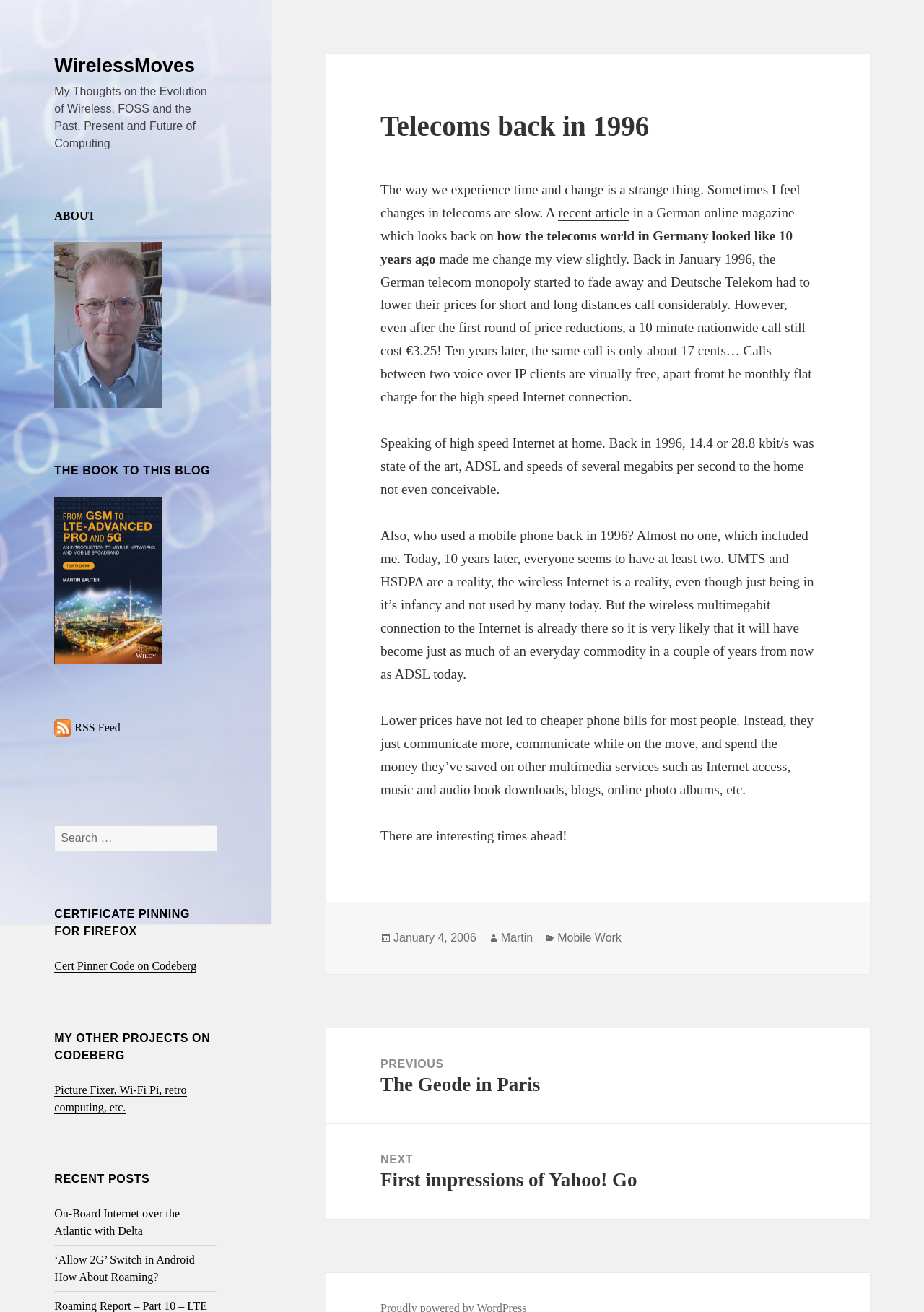Refer to the image and provide an in-depth answer to the question:
What is the topic of the article?

I determined the topic of the article by reading the heading 'Telecoms back in 1996' and the subsequent text, which discusses the changes in the telecom industry in Germany in 1996.